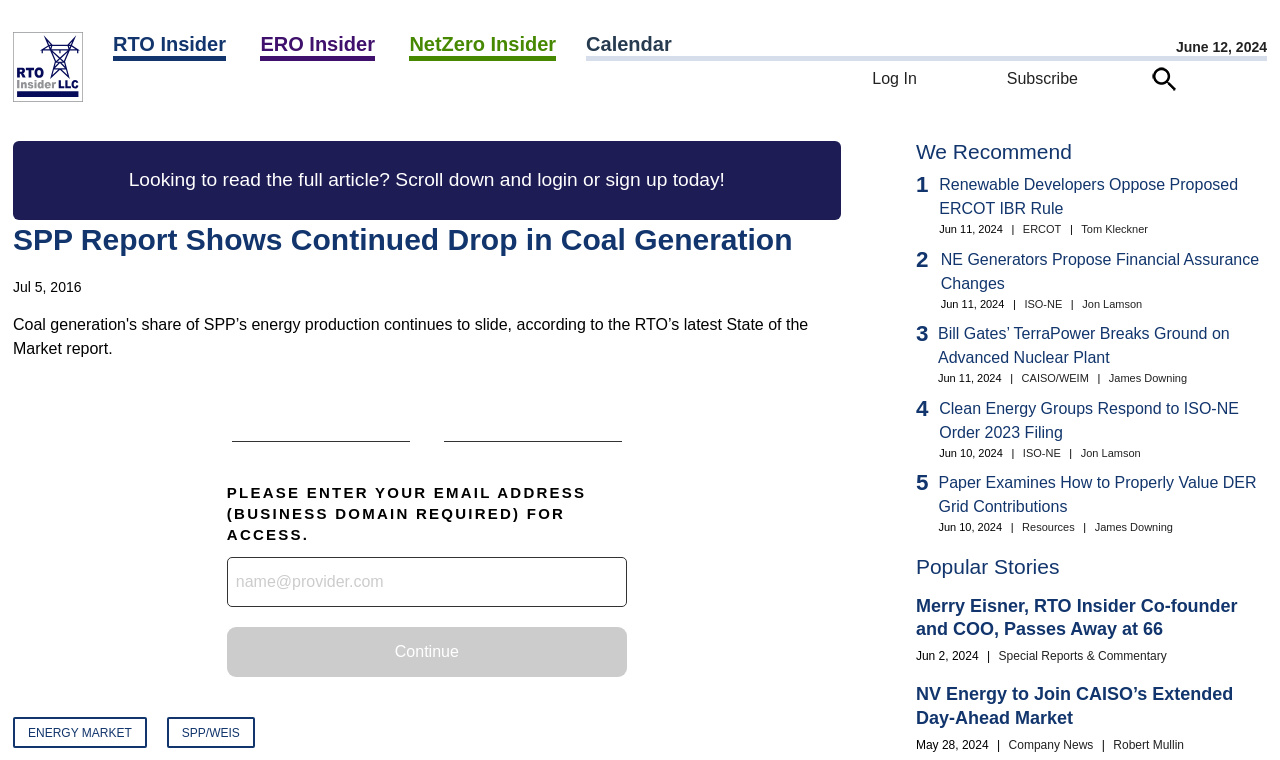Please locate the bounding box coordinates of the region I need to click to follow this instruction: "Read popular story about Merry Eisner".

[0.716, 0.784, 0.967, 0.841]